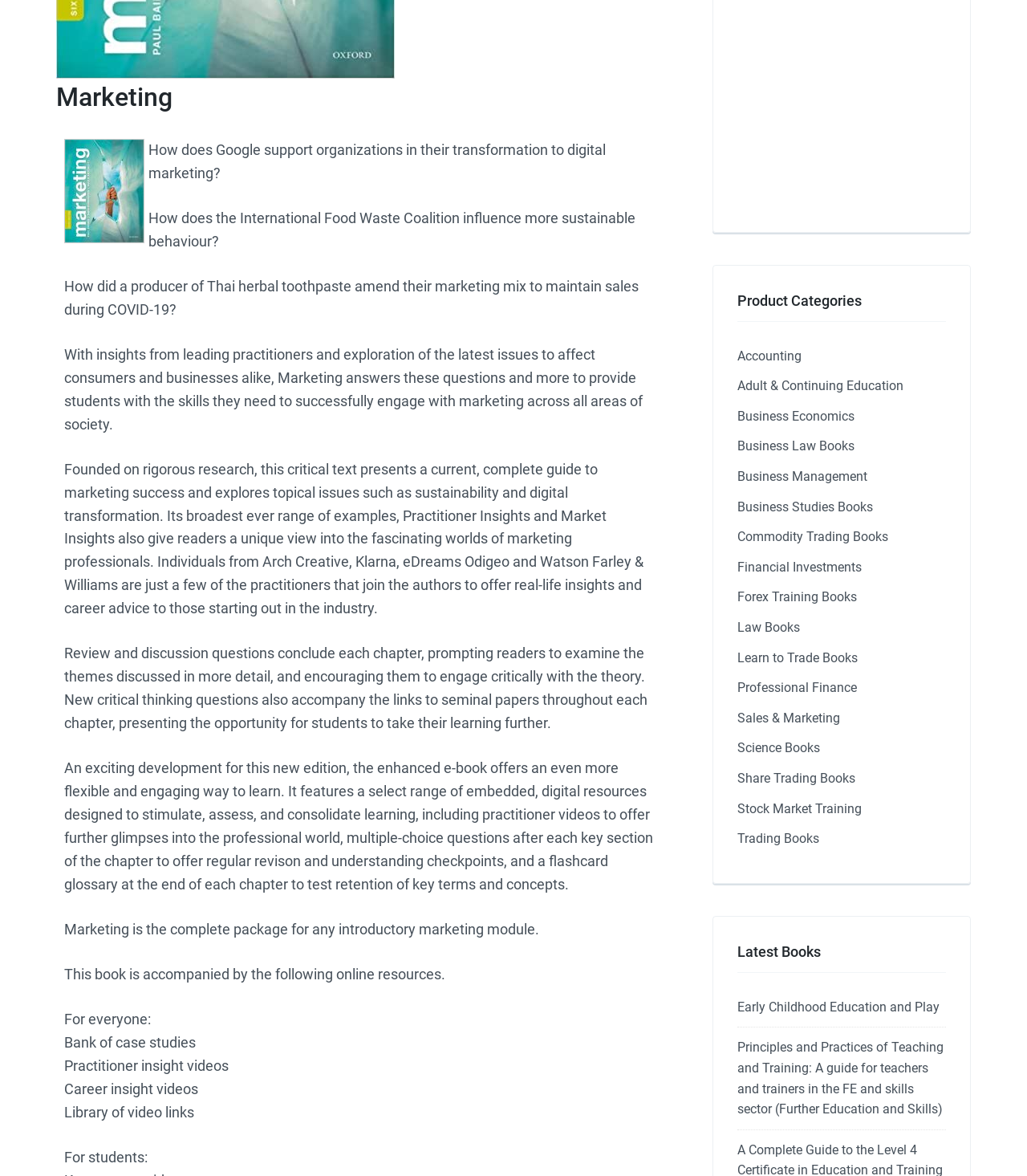Using the given description, provide the bounding box coordinates formatted as (top-left x, top-left y, bottom-right x, bottom-right y), with all values being floating point numbers between 0 and 1. Description: Sales & Marketing

[0.718, 0.604, 0.818, 0.617]